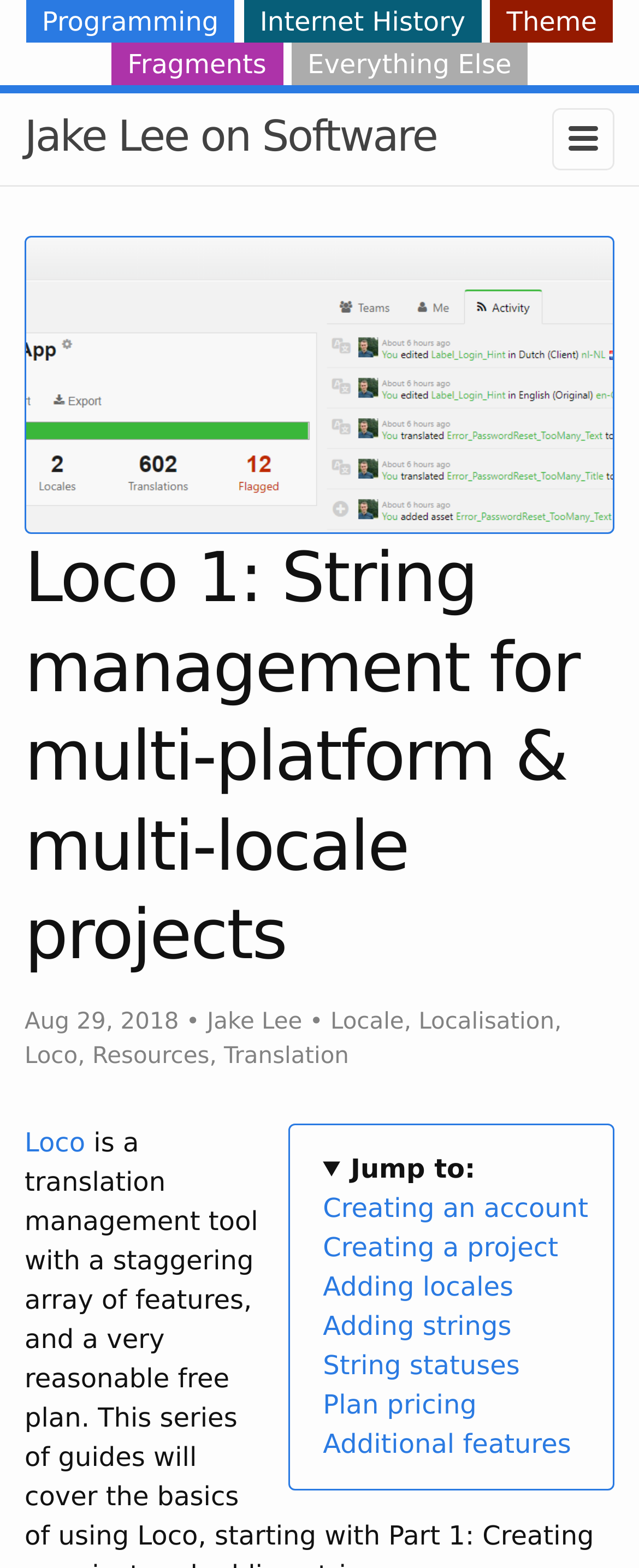What is the author of the article?
Using the image, provide a detailed and thorough answer to the question.

The author of the article can be found by looking at the text next to the time stamp 'Aug 29, 2018', which is 'Jake Lee'.